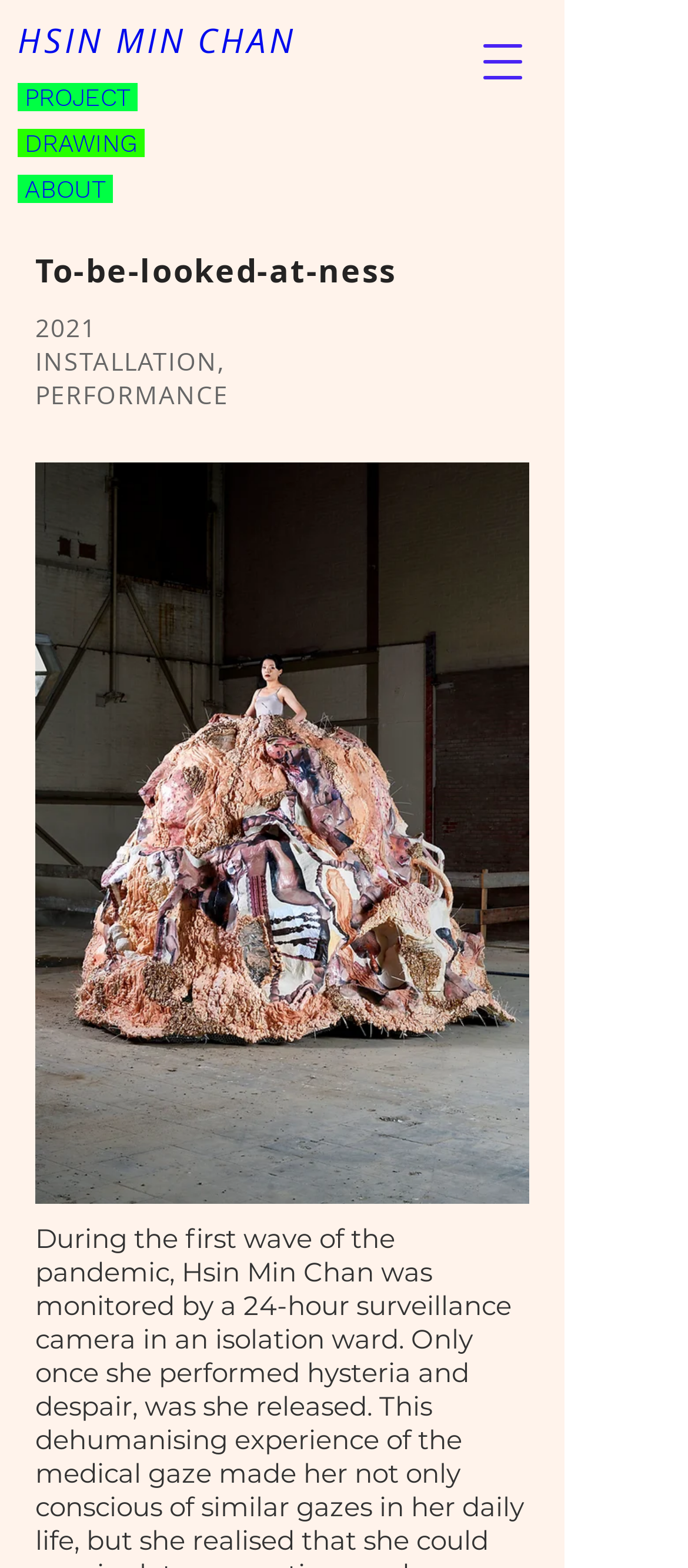What is the year of the installation?
Using the image, provide a detailed and thorough answer to the question.

By examining the webpage, I can see a static text element with the text '2021' which is likely to be the year of the installation, as it is located near the text 'INSTALLATION'.